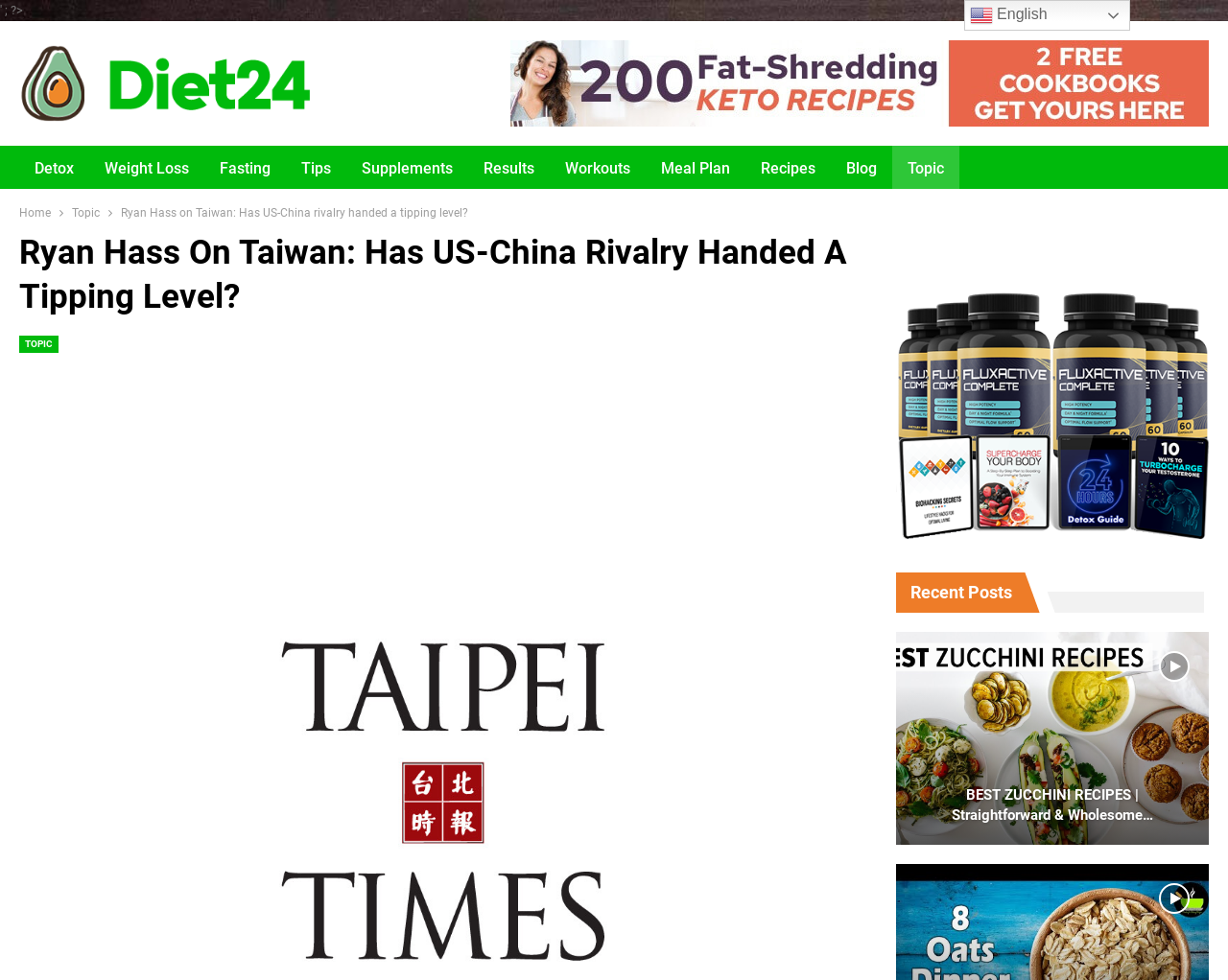Please identify the bounding box coordinates for the region that you need to click to follow this instruction: "View BEST ZUCCHINI RECIPES".

[0.728, 0.644, 0.986, 0.863]